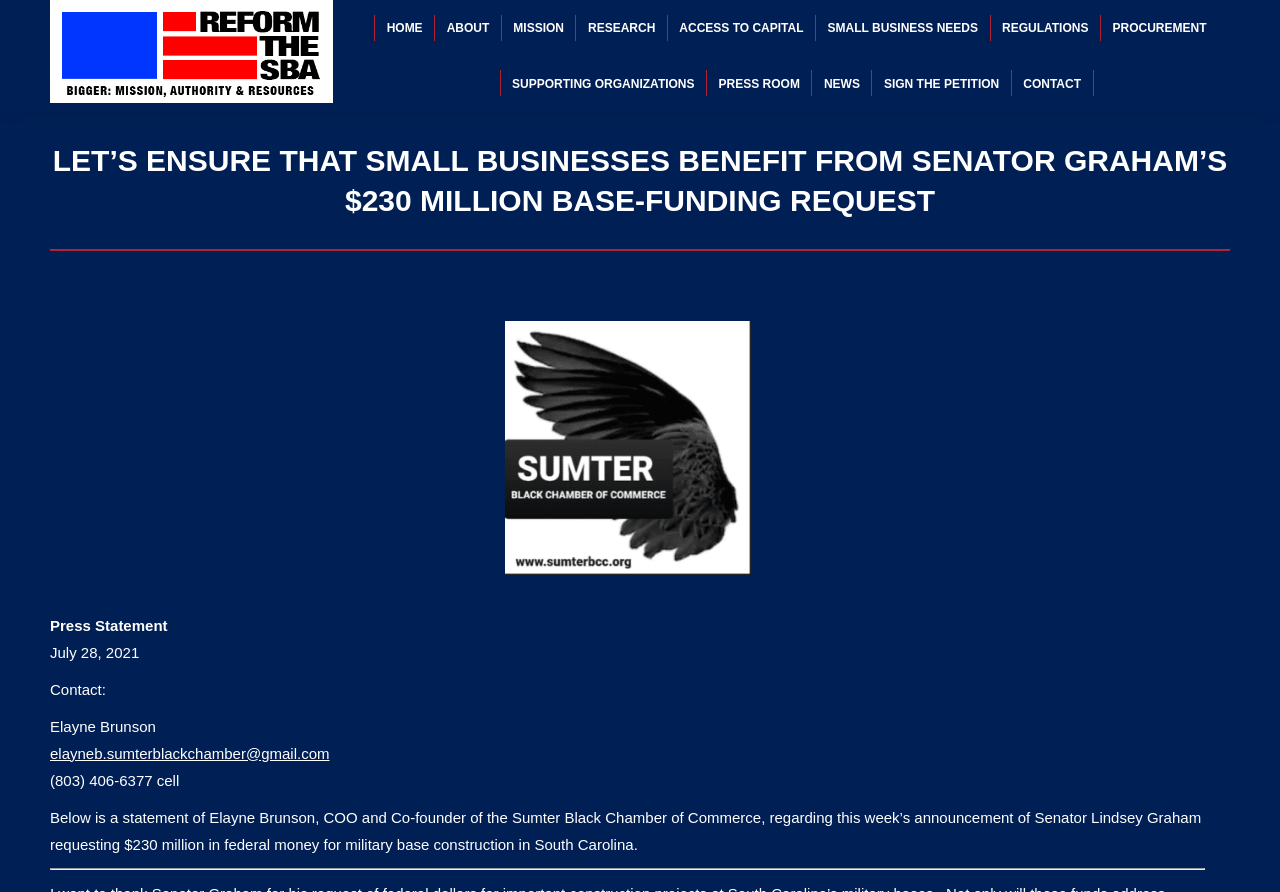Determine the bounding box coordinates of the element that should be clicked to execute the following command: "Click on Reform the SBA".

[0.039, 0.0, 0.284, 0.124]